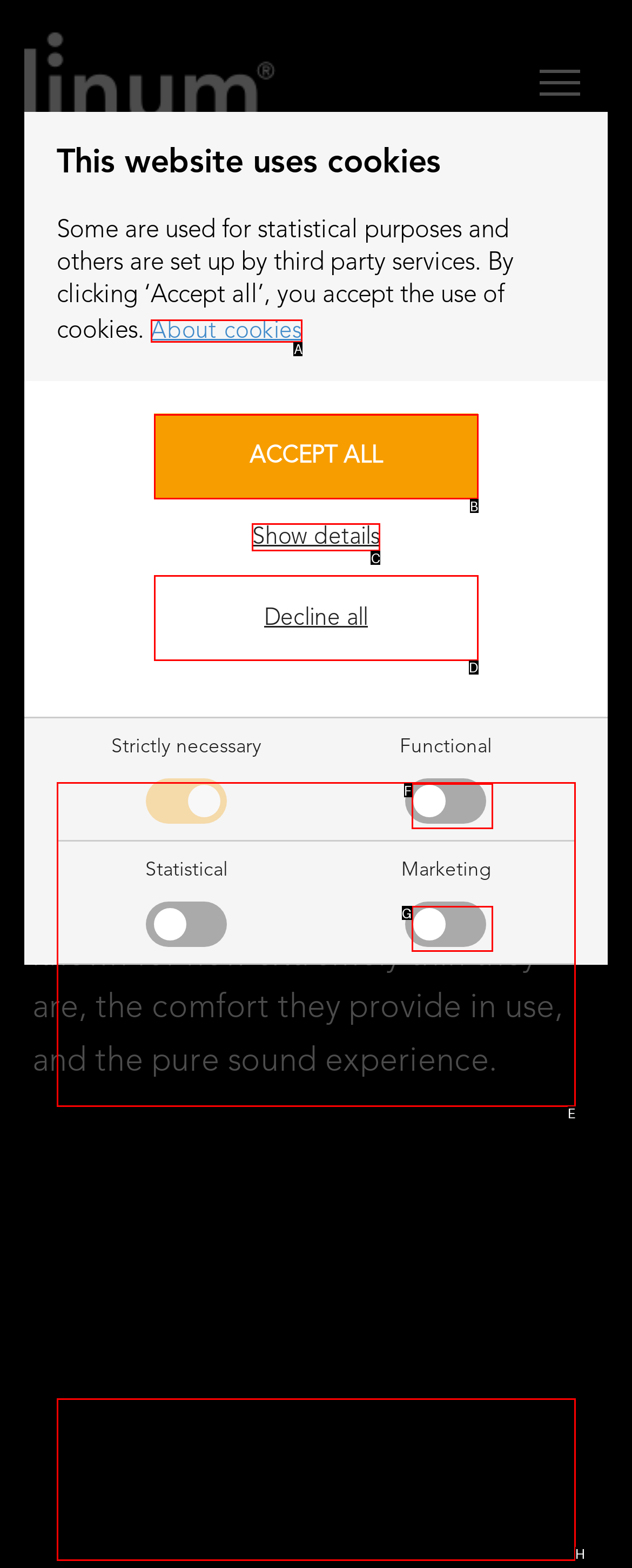Based on the provided element description: Decline all, identify the best matching HTML element. Respond with the corresponding letter from the options shown.

D